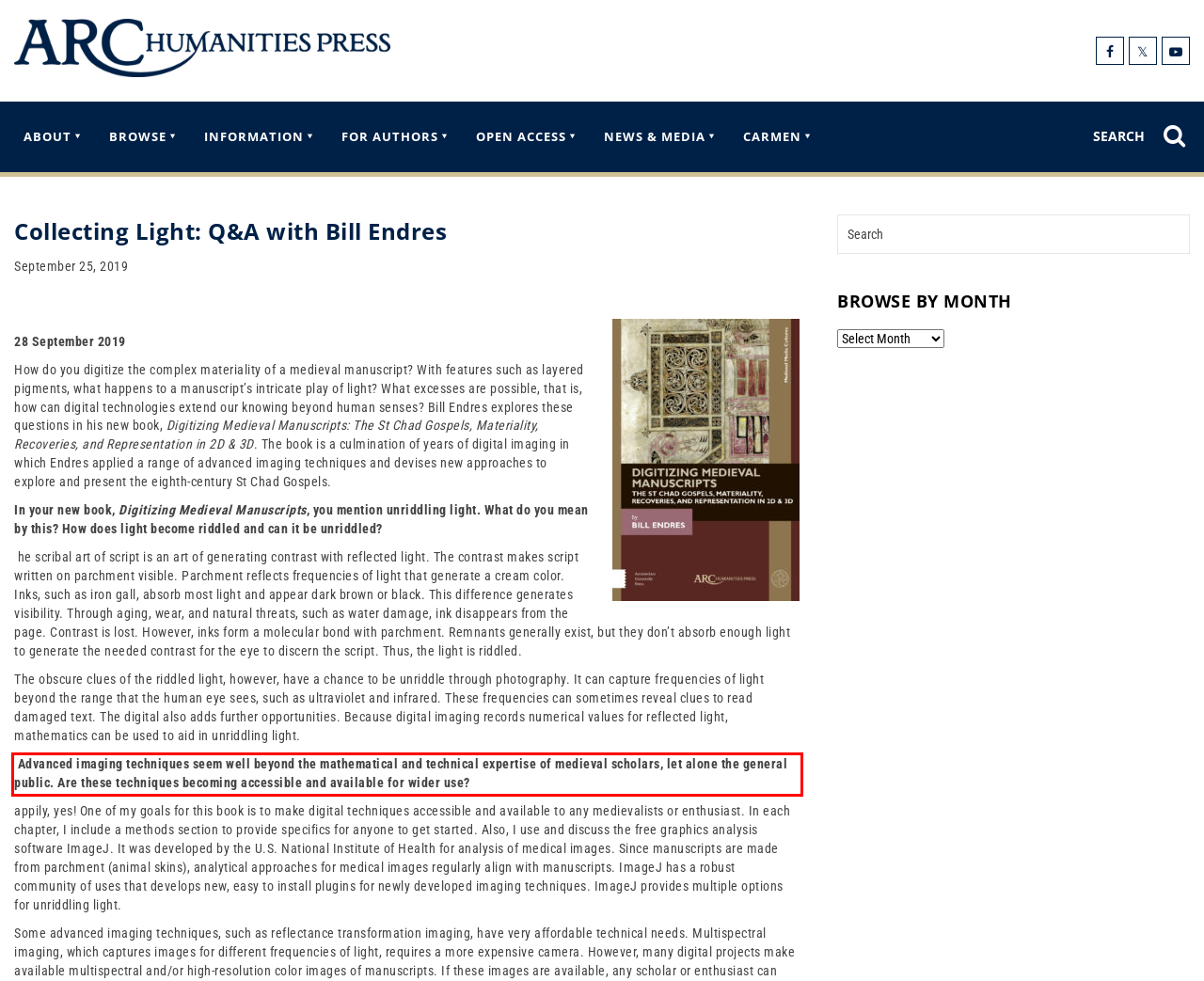Please perform OCR on the UI element surrounded by the red bounding box in the given webpage screenshot and extract its text content.

Advanced imaging techniques seem well beyond the mathematical and technical expertise of medieval scholars, let alone the general public. Are these techniques becoming accessible and available for wider use?